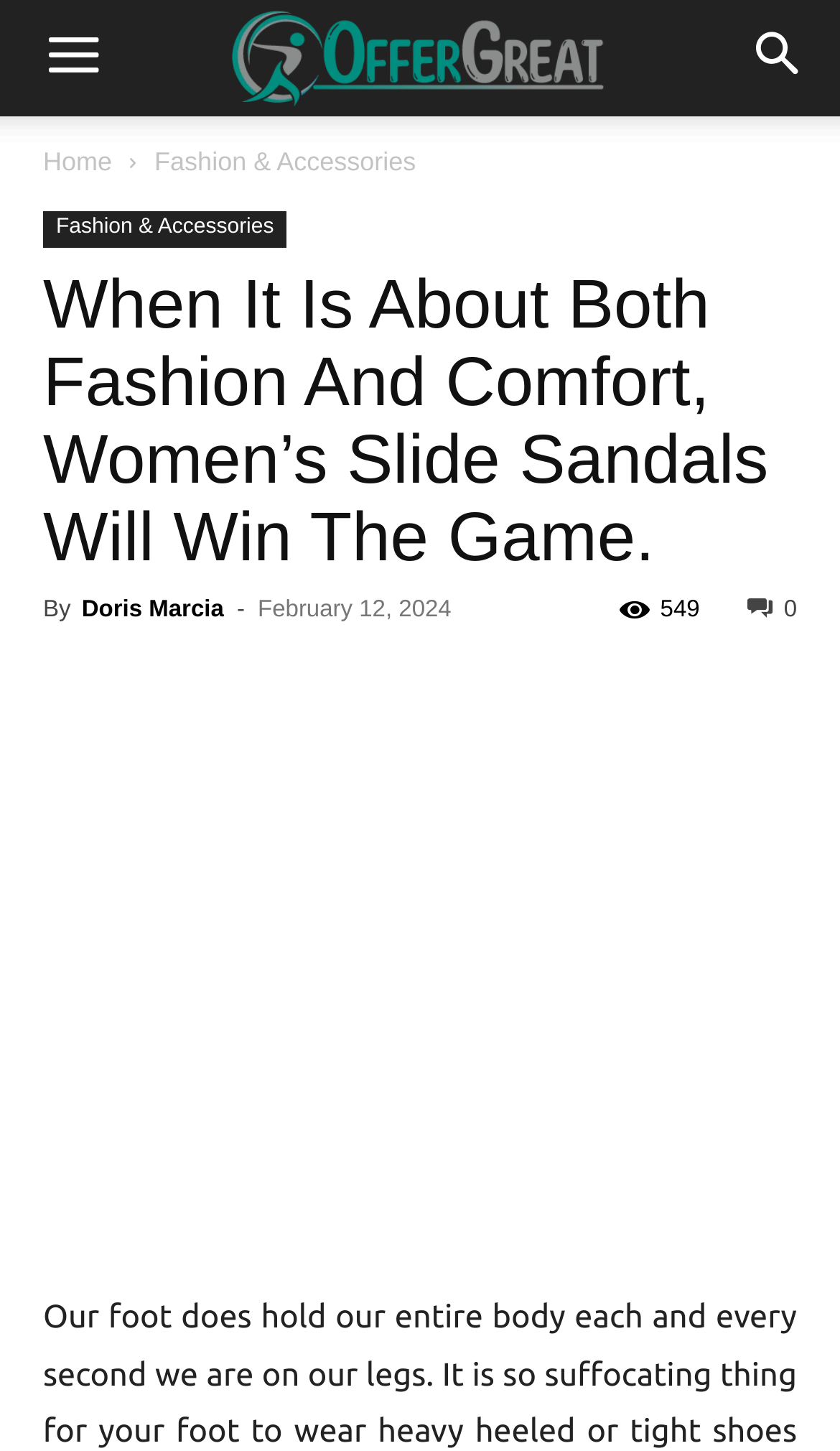Please provide a comprehensive answer to the question below using the information from the image: What is the name of the author of the article?

I found the name of the author by looking at the link 'Doris Marcia' which is present below the article title and above the article content. This link is preceded by the text 'By' which suggests that it is the author's name.